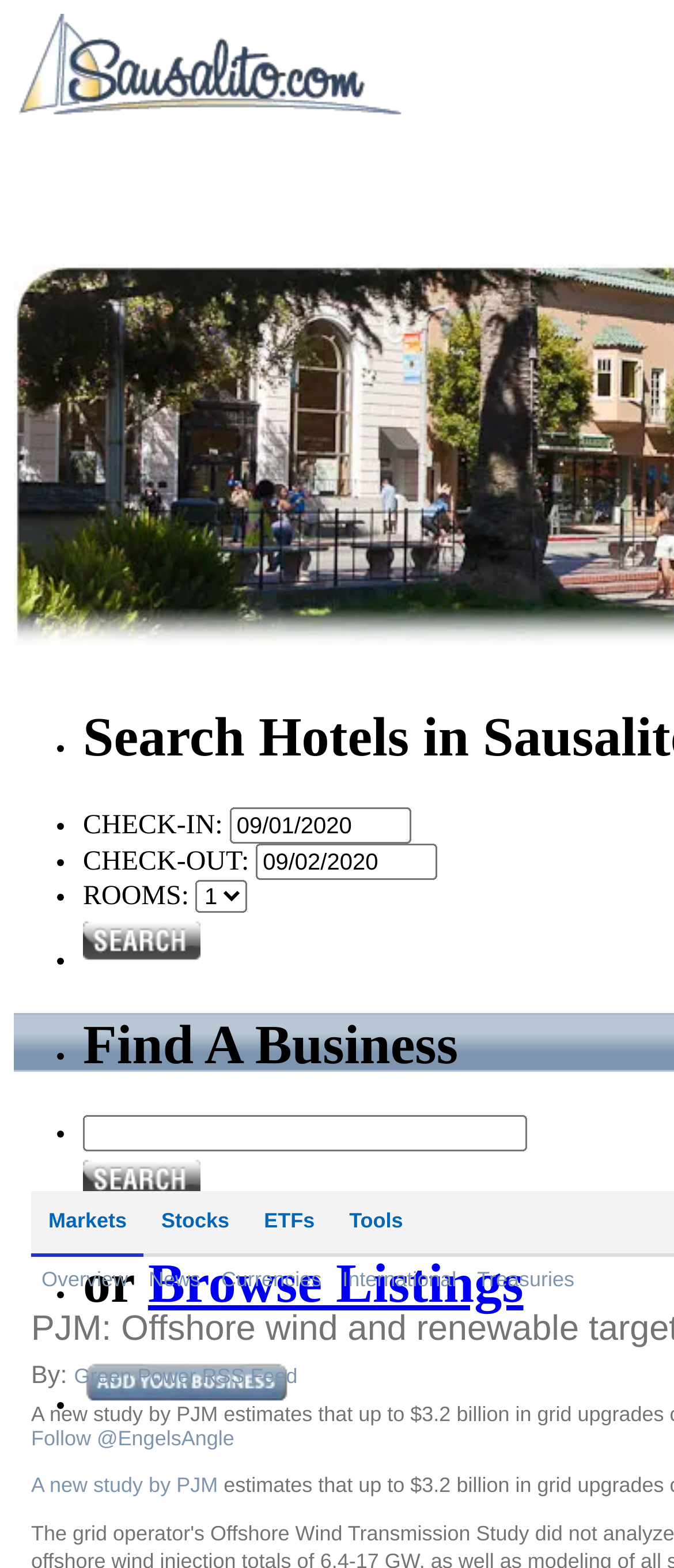Specify the bounding box coordinates of the area that needs to be clicked to achieve the following instruction: "Explore Depot Theatre".

None